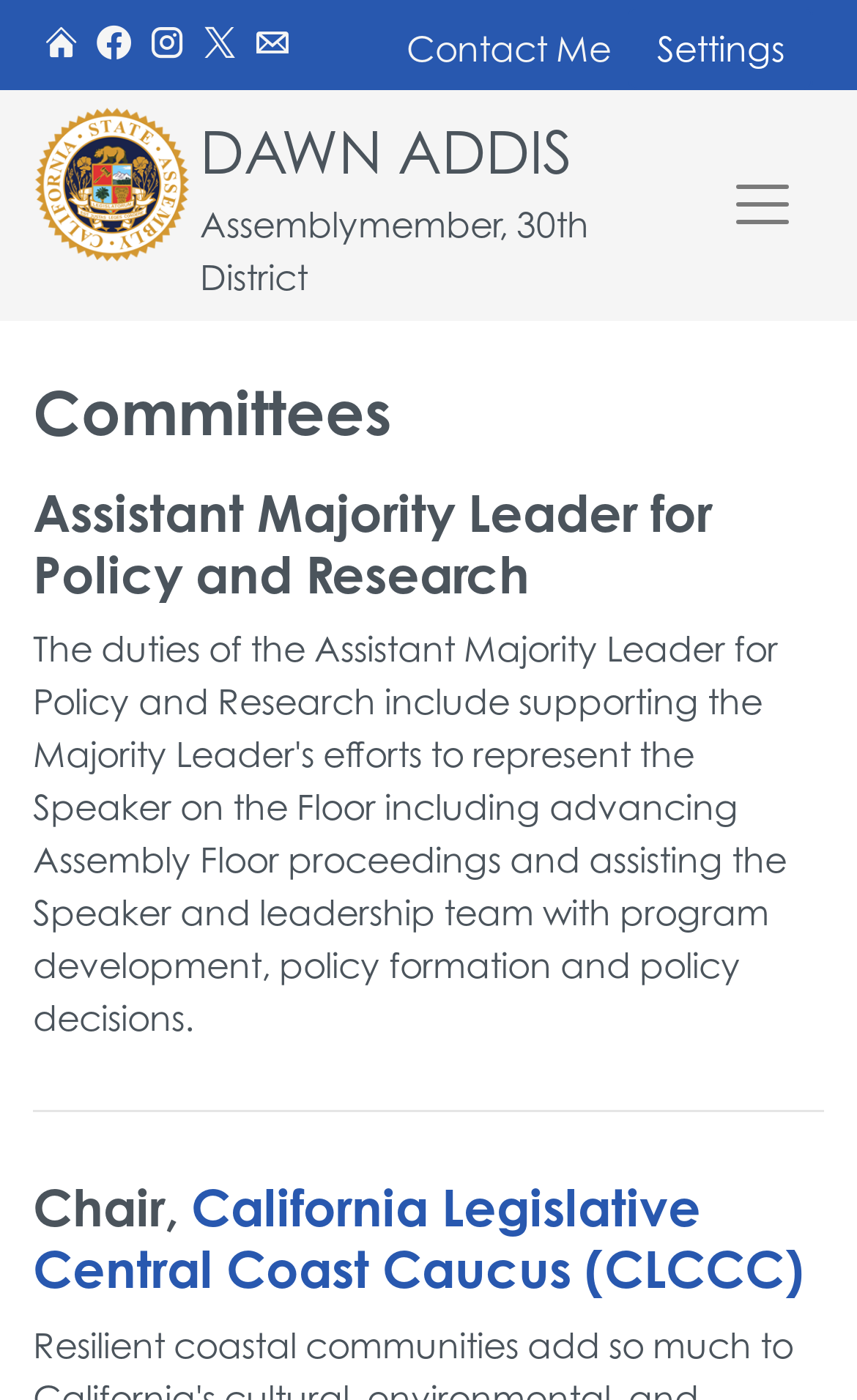Please indicate the bounding box coordinates for the clickable area to complete the following task: "Go to home page". The coordinates should be specified as four float numbers between 0 and 1, i.e., [left, top, right, bottom].

[0.041, 0.077, 0.233, 0.187]